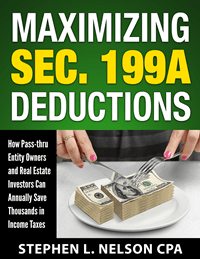Please answer the following question using a single word or phrase: 
What does the visual depiction of hands pouring cash onto a plate symbolize?

Financial benefits